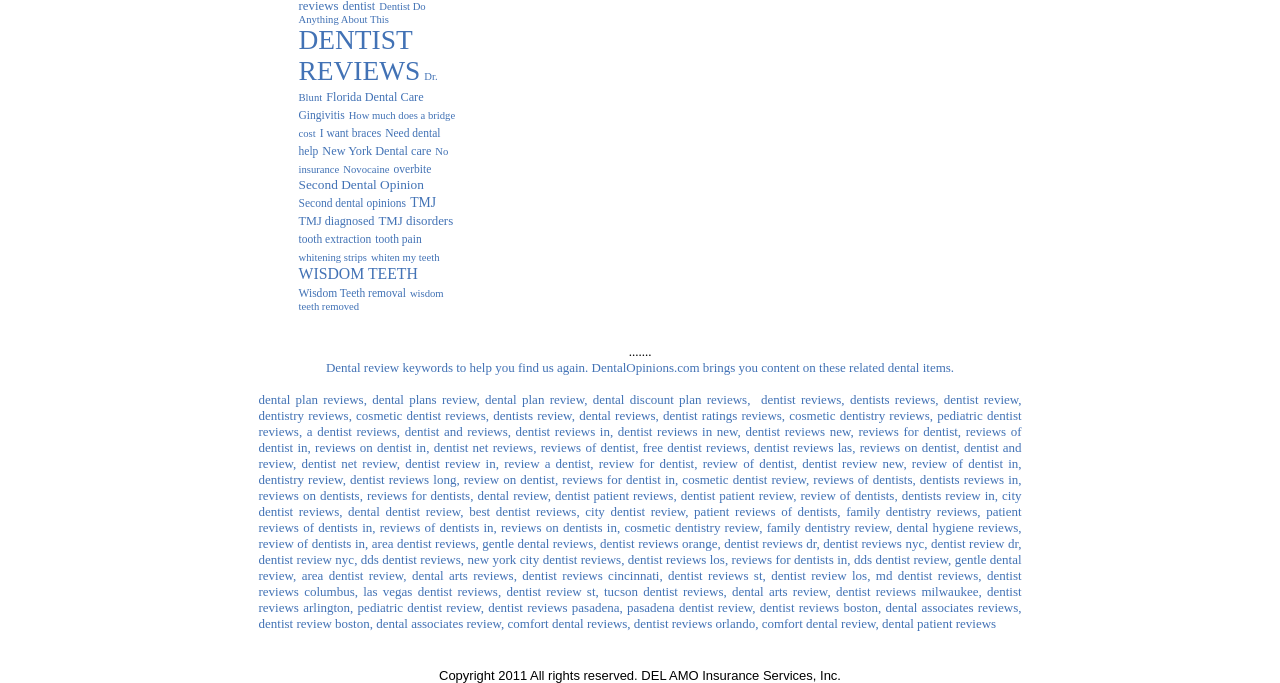Please provide a one-word or phrase answer to the question: 
What is the purpose of the list of keywords?

To help find related content